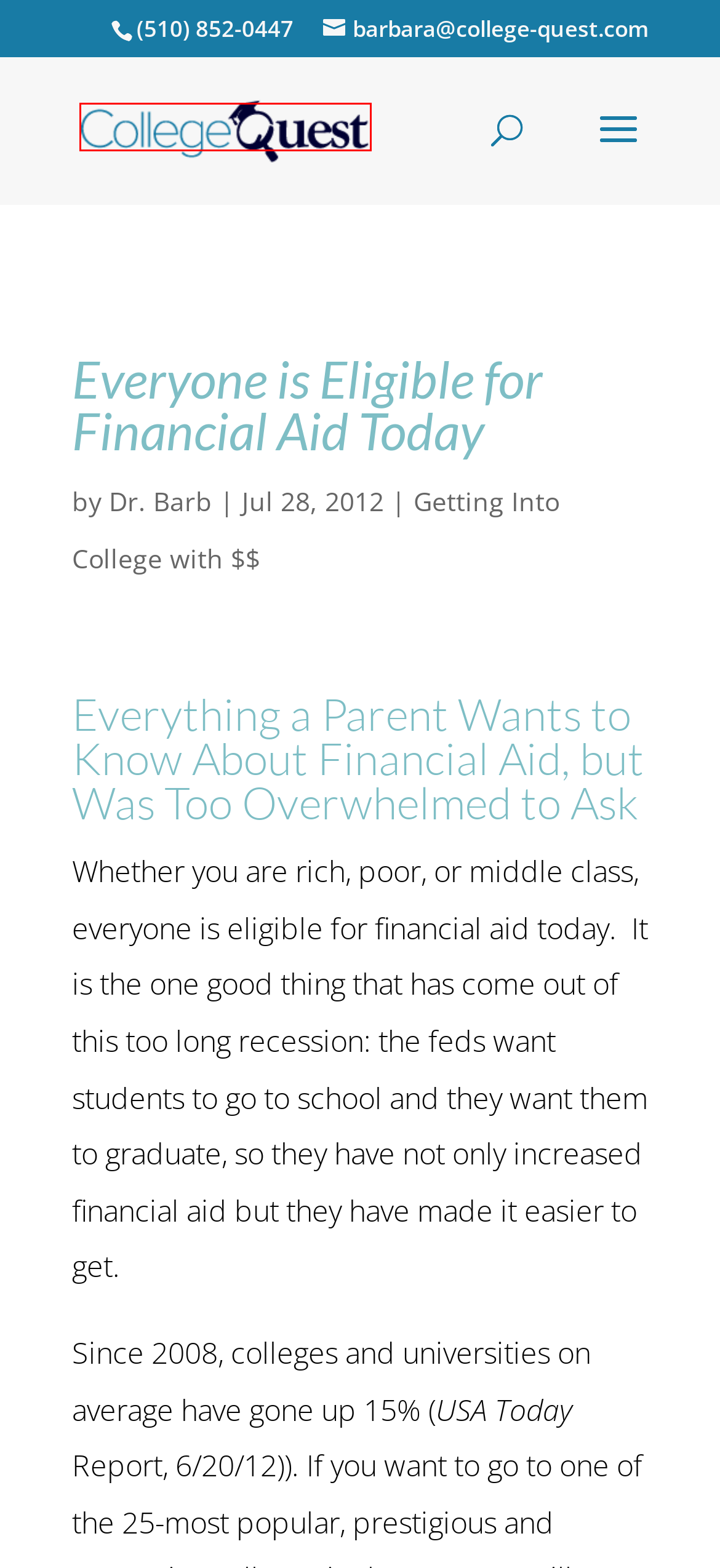You are provided with a screenshot of a webpage where a red rectangle bounding box surrounds an element. Choose the description that best matches the new webpage after clicking the element in the red bounding box. Here are the choices:
A. Getting Into College with $$ | College Quest
B. Two Quick Strategies for Reducing College’s Sticker Price | College Quest
C. The Secret to Getting Great College Scholarships: Part Two | College Quest
D. Dr. Barb | College Quest
E. Don’t Go Breaking a Child’s Heart | College Quest
F. Nobody Pays Sticker Price for College | College Quest
G. College Quest | Application and Financial Aid Coaching
H. The 8 Biggest Mistakes Parents Make About Getting Financial Aid | College Quest

G